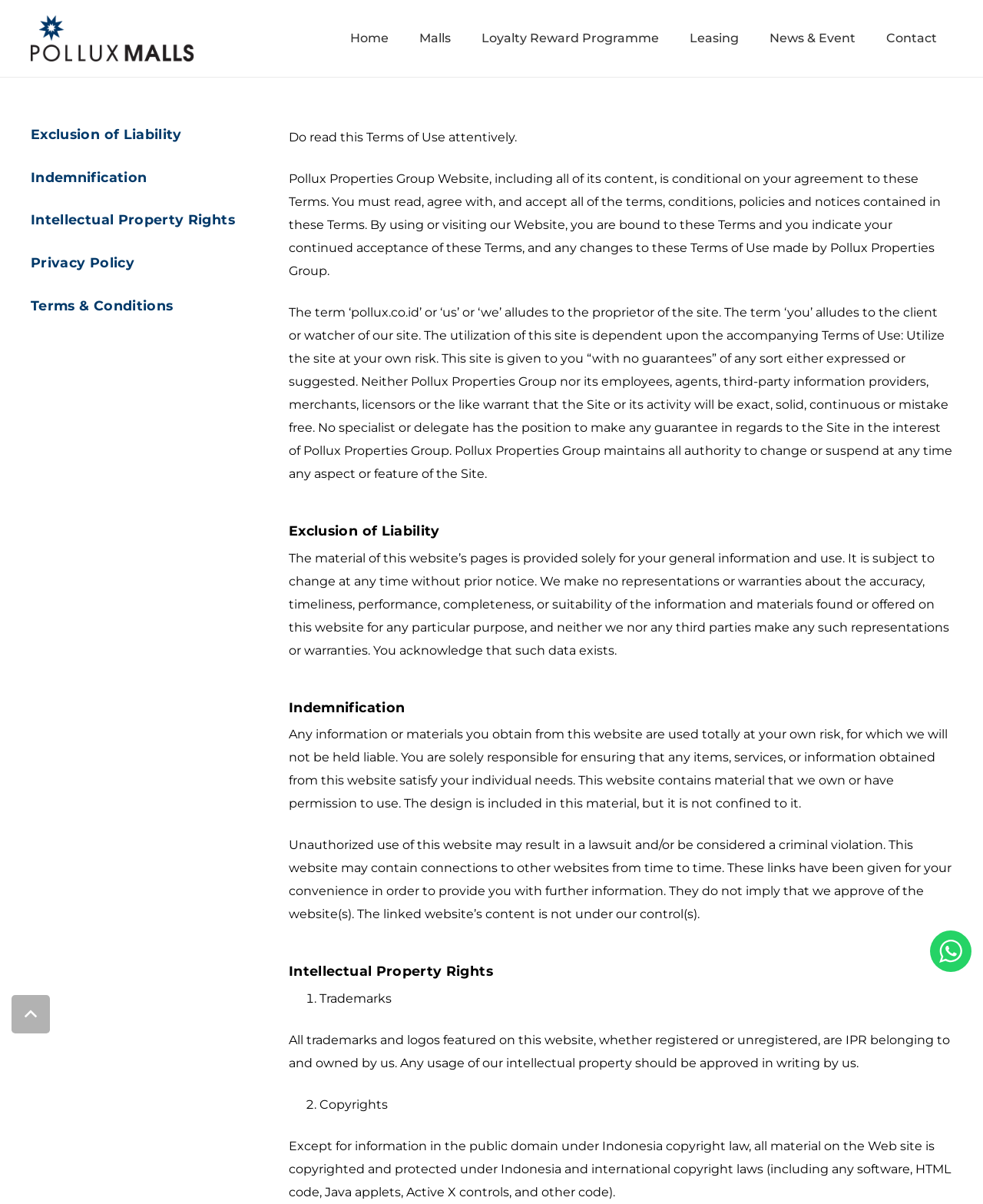Pinpoint the bounding box coordinates of the clickable area needed to execute the instruction: "View Intellectual Property Rights". The coordinates should be specified as four float numbers between 0 and 1, i.e., [left, top, right, bottom].

[0.294, 0.8, 0.969, 0.813]